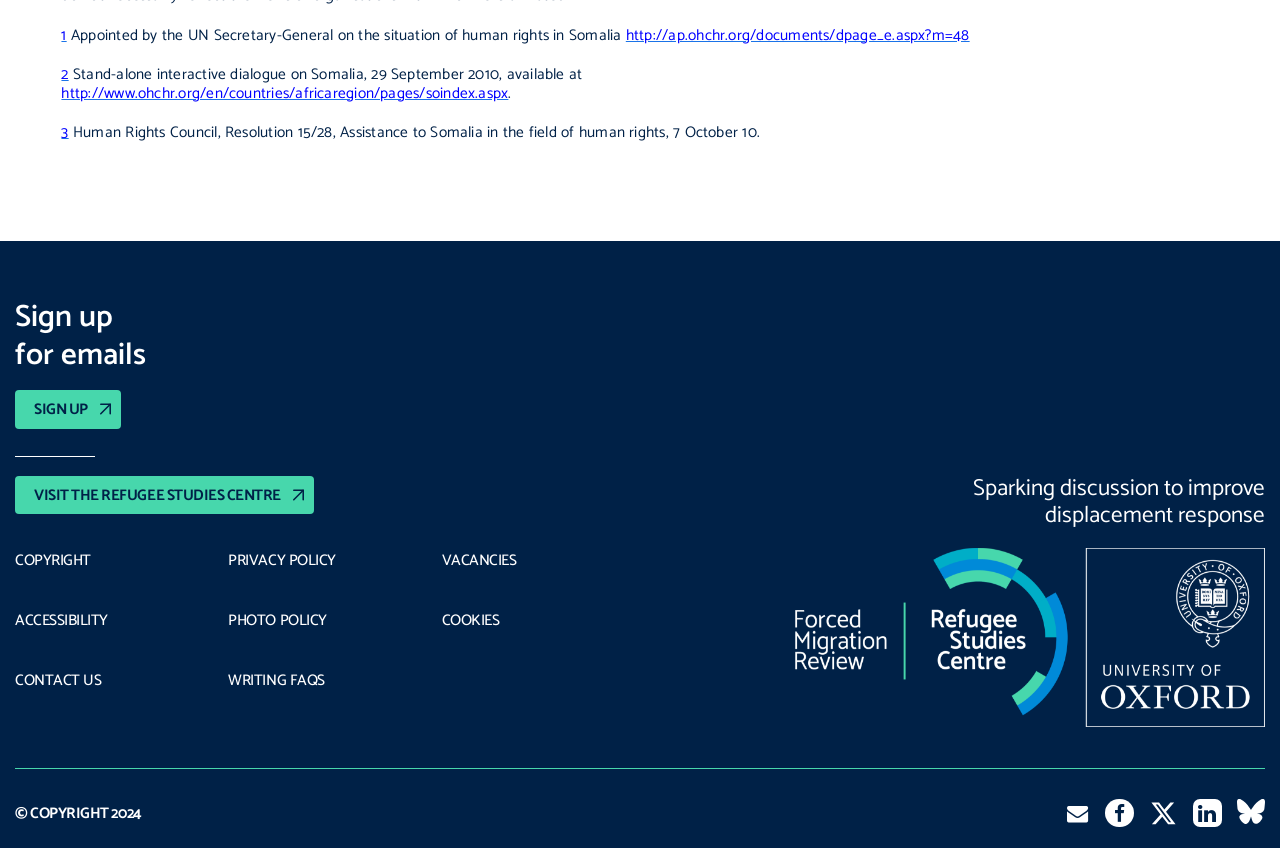What is the topic of the first link?
Refer to the screenshot and answer in one word or phrase.

UN Secretary-General